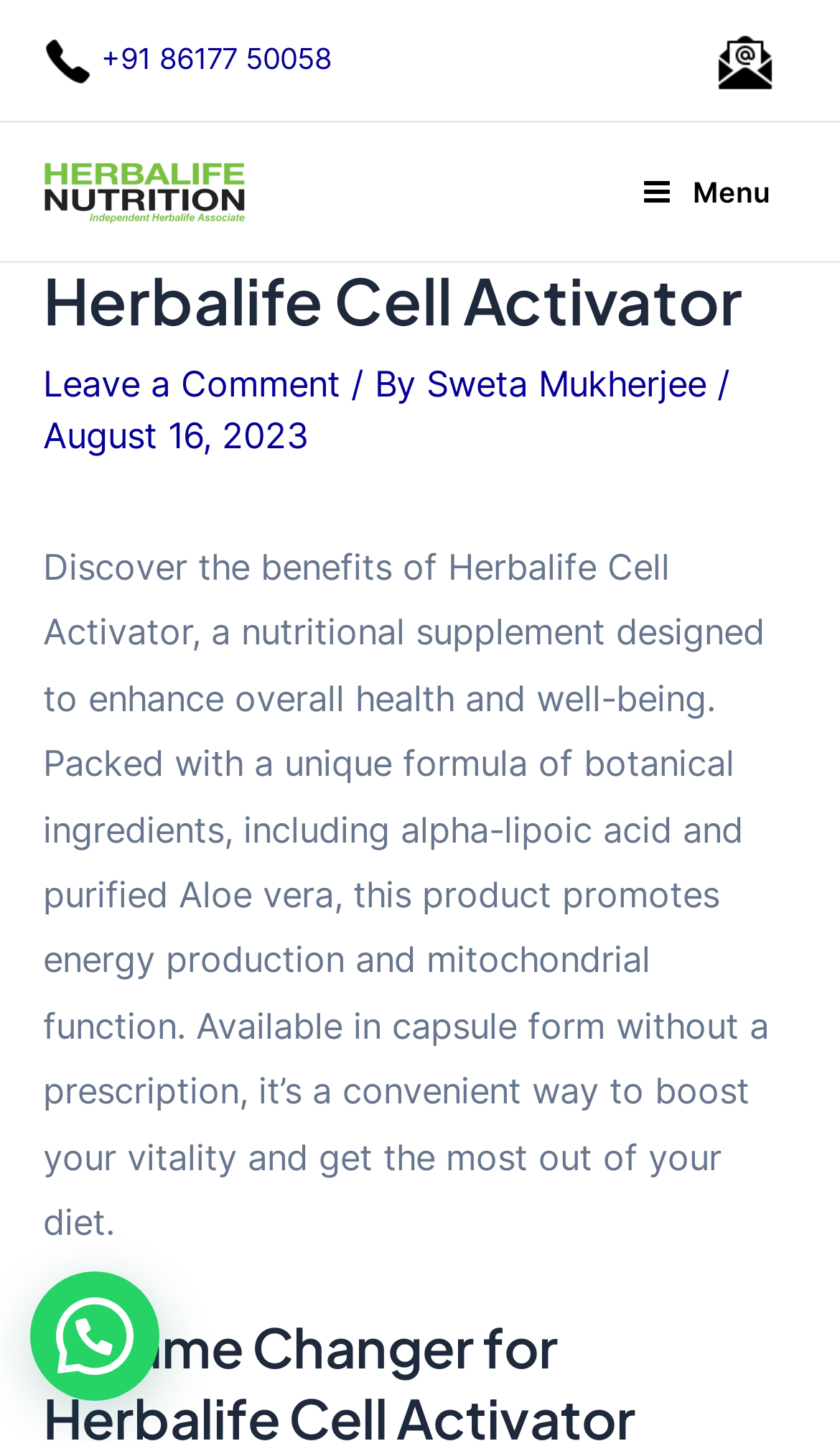Please determine the primary heading and provide its text.

Herbalife Cell Activator